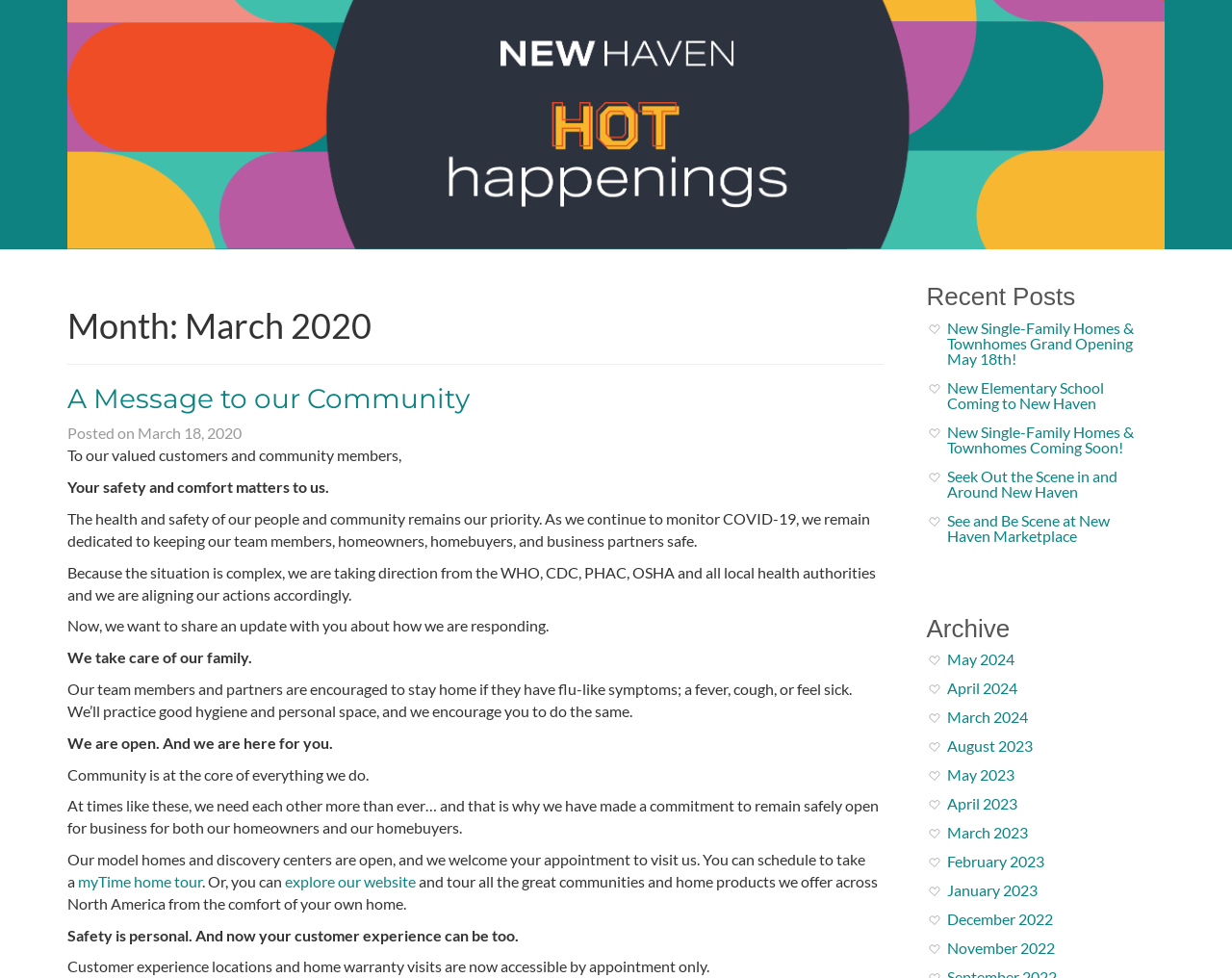Please locate the clickable area by providing the bounding box coordinates to follow this instruction: "View Weather Links".

None